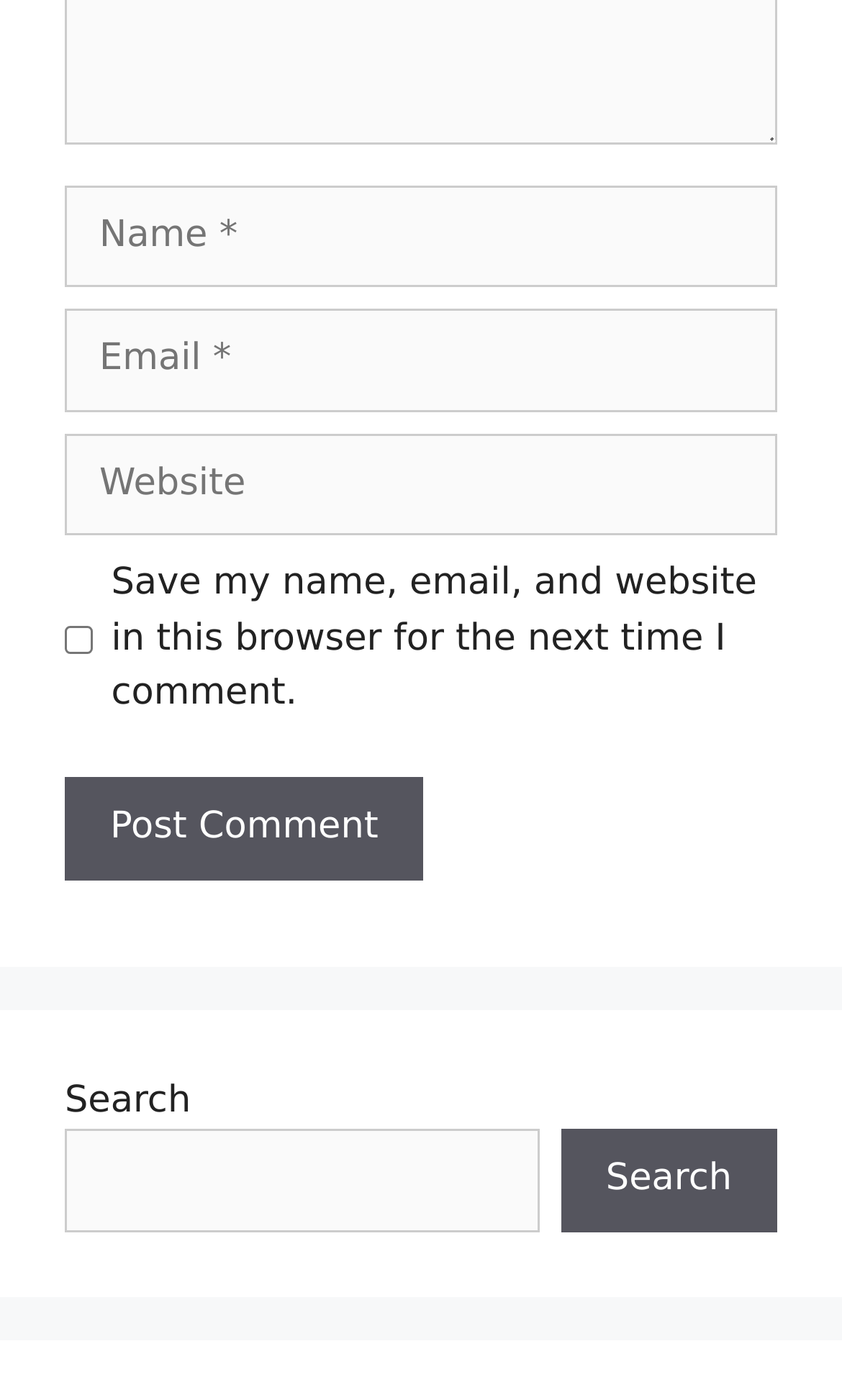Provide a one-word or one-phrase answer to the question:
How many textboxes are required on the webpage?

Two